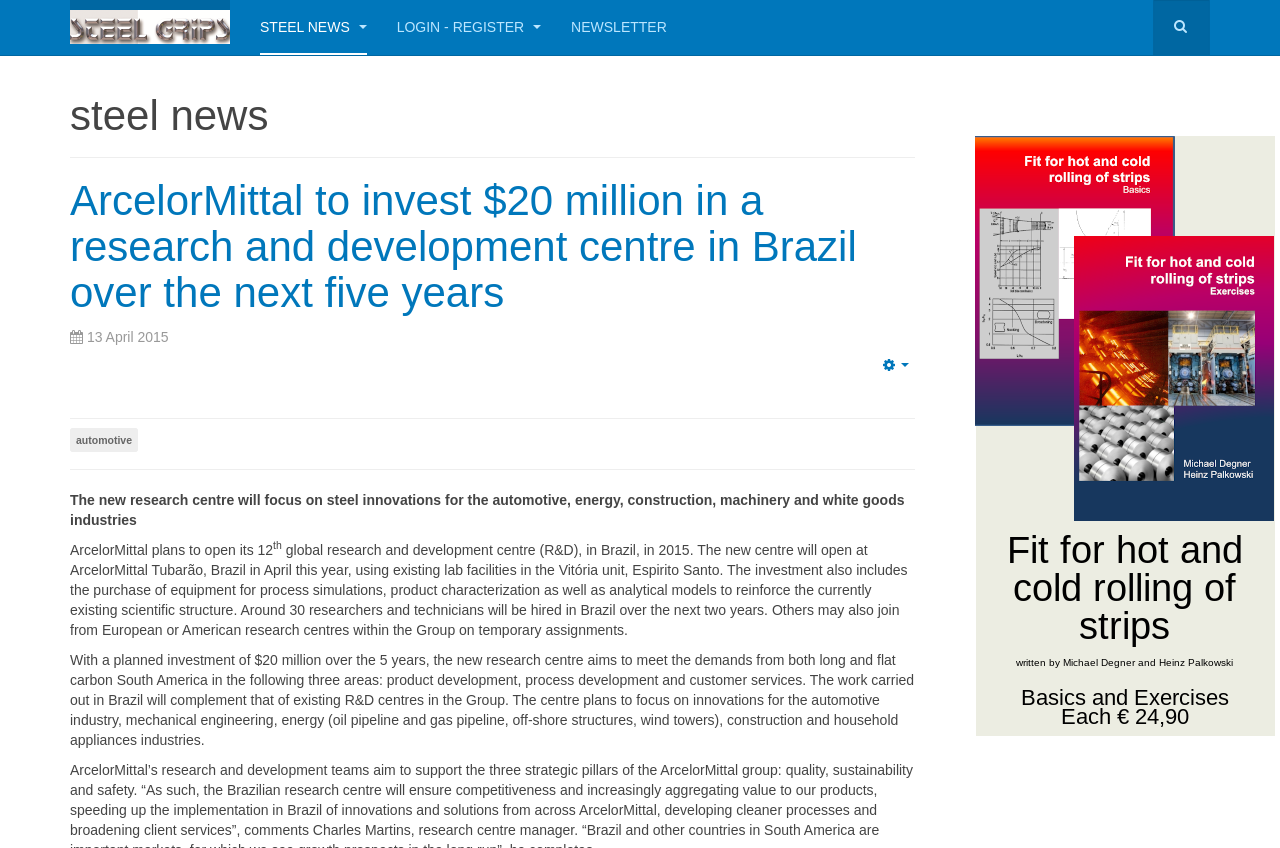Where will the research centre be located? Analyze the screenshot and reply with just one word or a short phrase.

ArcelorMittal Tubarão, Brazil